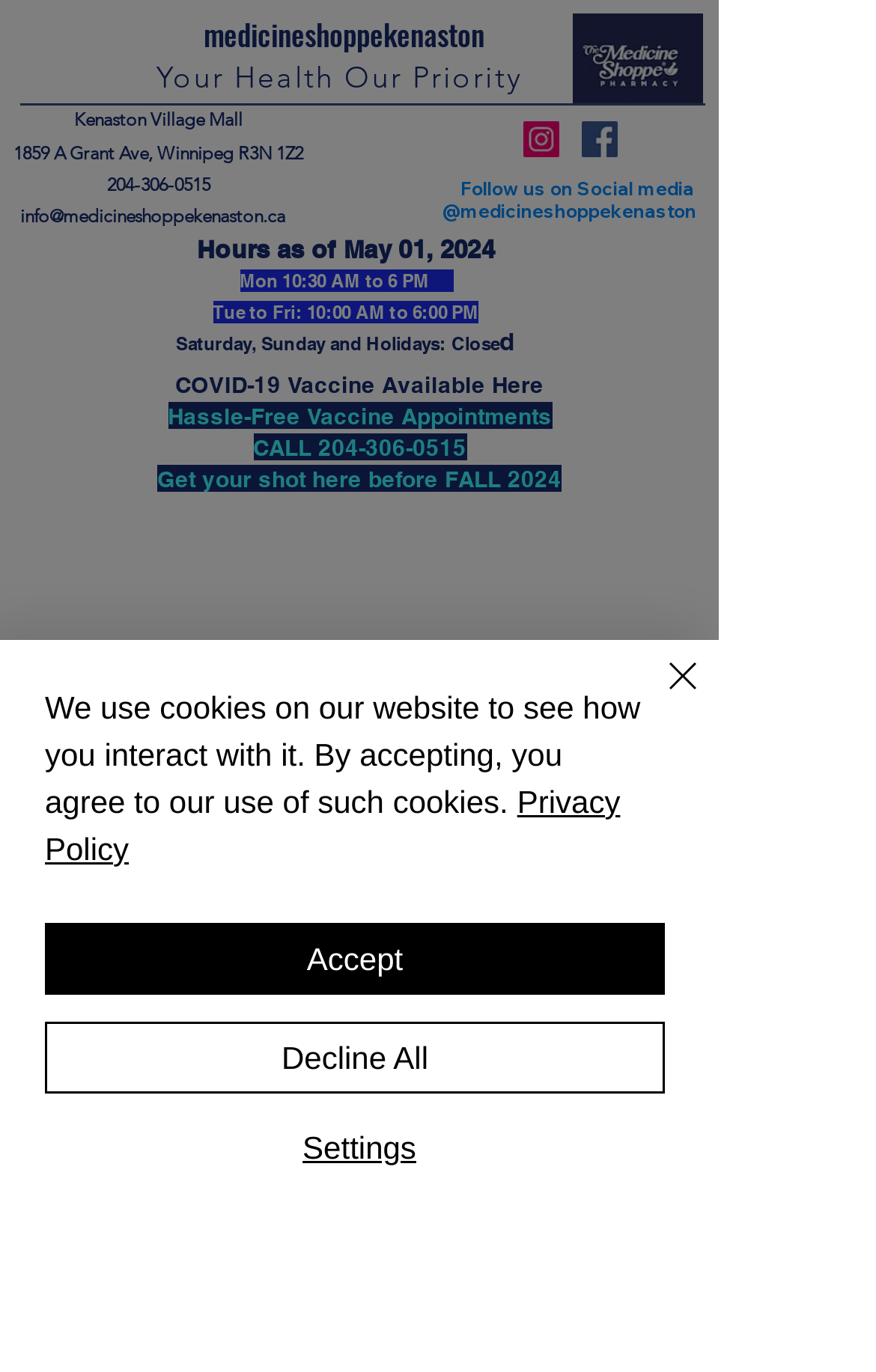What social media platforms does the medicine shop have?
Please answer the question as detailed as possible based on the image.

The social media platforms of the medicine shop can be found at the bottom of the webpage, which are 'Instagram' and 'Facebook'. These platforms are likely used by the medicine shop to connect with its customers.